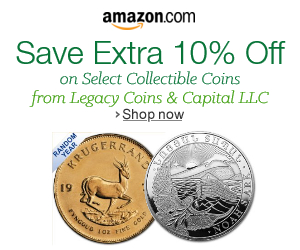Provide a brief response in the form of a single word or phrase:
What is the material of the coin on the left?

Golden